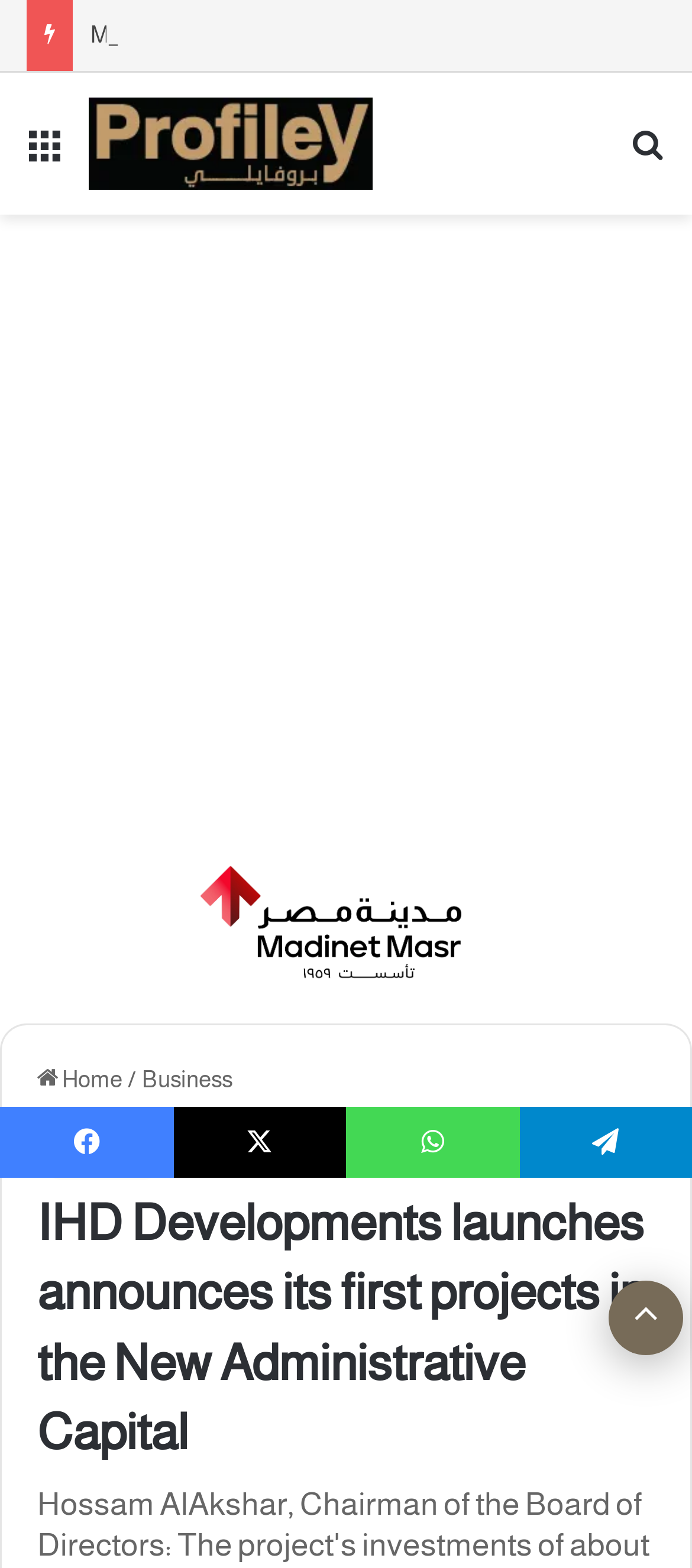Please specify the bounding box coordinates of the area that should be clicked to accomplish the following instruction: "Go back to top". The coordinates should consist of four float numbers between 0 and 1, i.e., [left, top, right, bottom].

[0.879, 0.817, 0.987, 0.864]